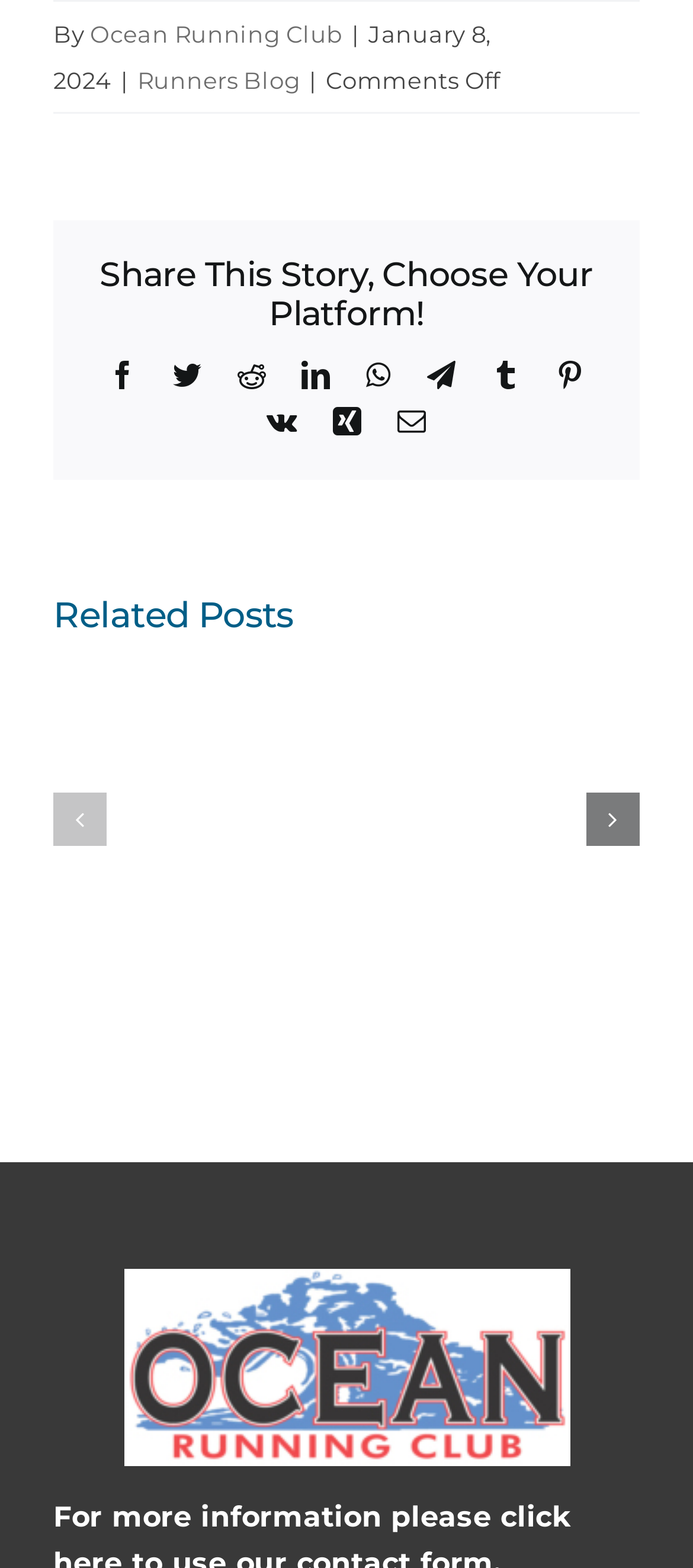Please determine the bounding box coordinates for the element that should be clicked to follow these instructions: "Click on Ocean Running Club".

[0.13, 0.012, 0.495, 0.031]